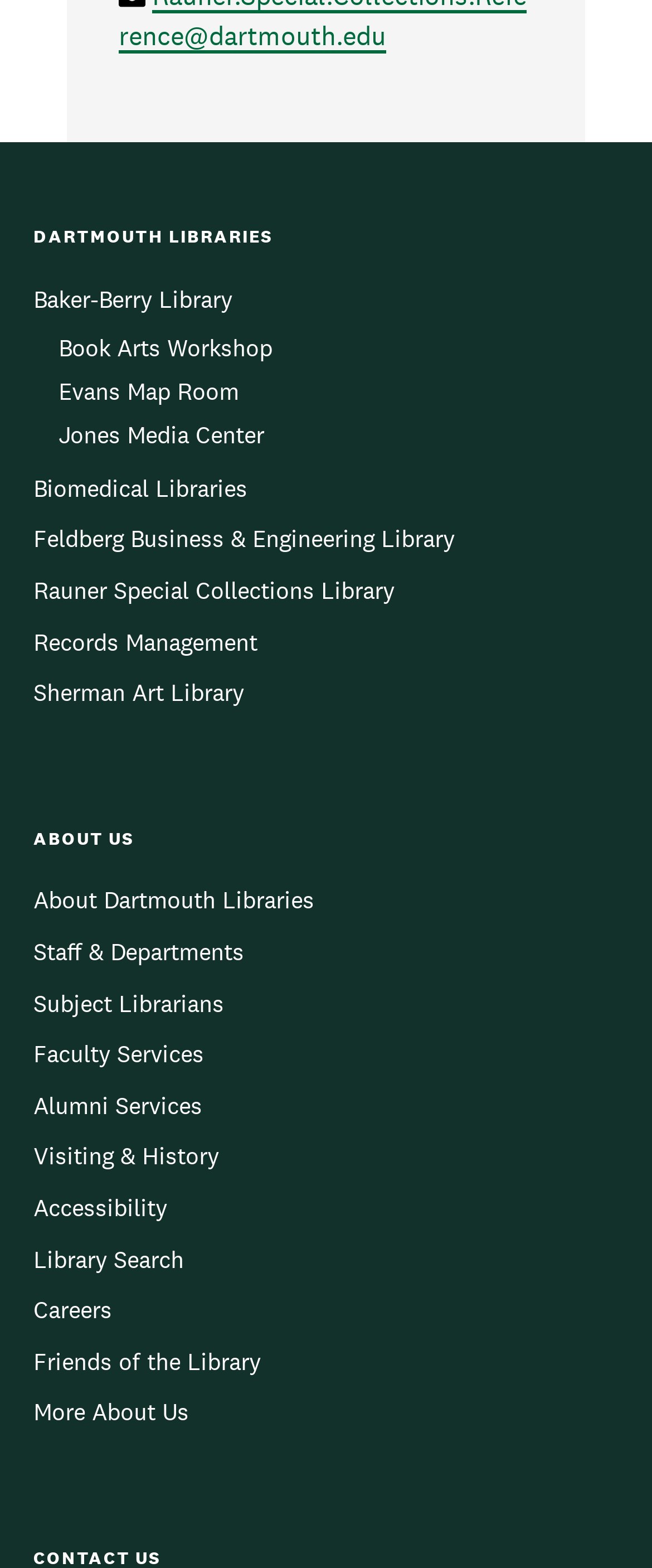How many navigation menus are there?
Analyze the screenshot and provide a detailed answer to the question.

I looked at the webpage and found two navigation menus: 'DARTMOUTH LIBRARIES' and 'ABOUT US'. Therefore, there are 2 navigation menus.